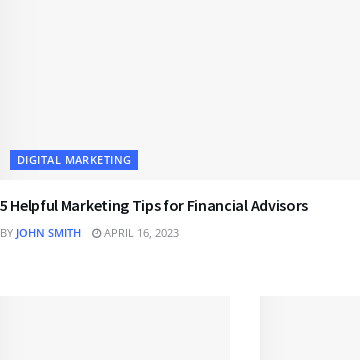Under which category is the article categorized?
Refer to the image and provide a one-word or short phrase answer.

Digital Marketing